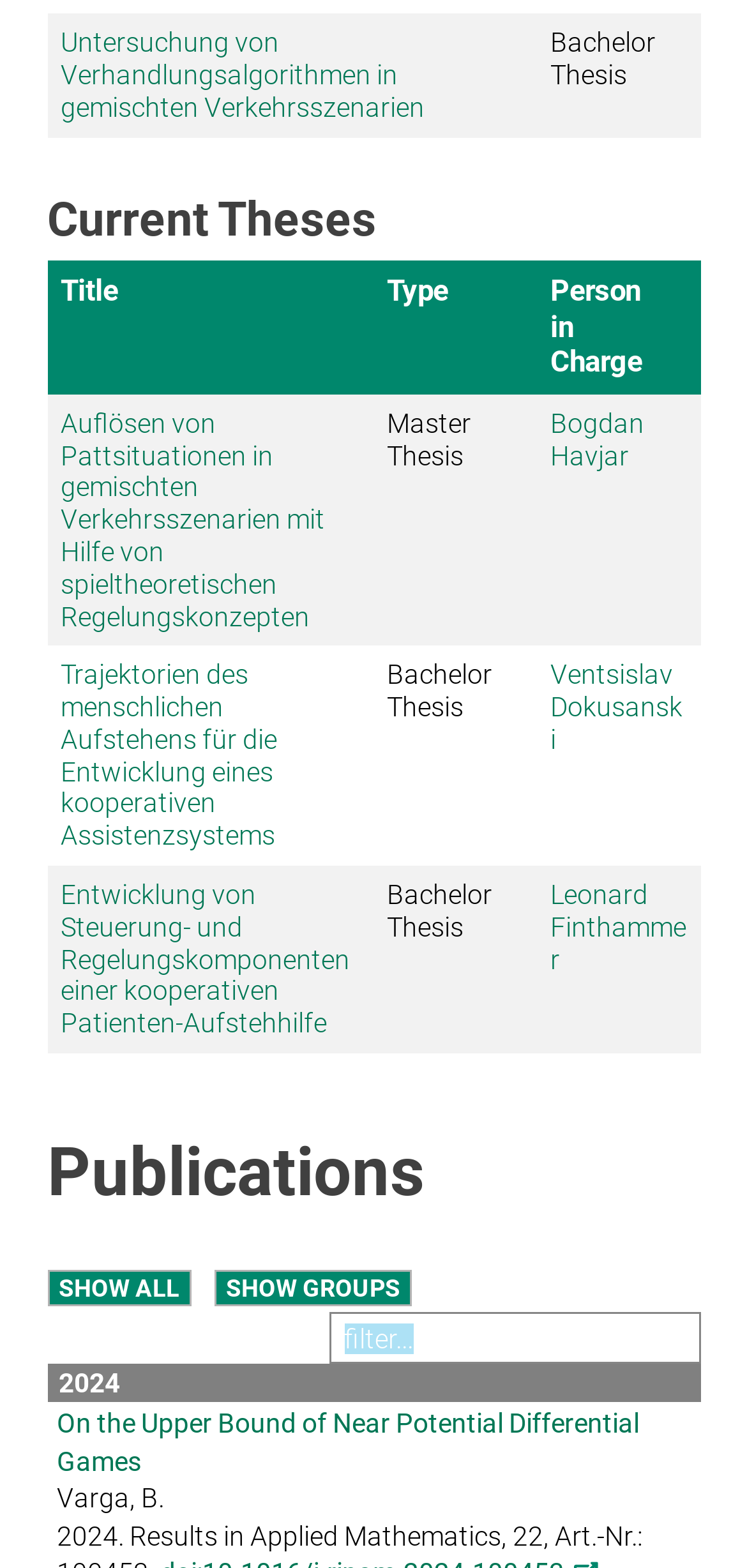Can you find the bounding box coordinates for the UI element given this description: "Master Thesis"? Provide the coordinates as four float numbers between 0 and 1: [left, top, right, bottom].

[0.5, 0.251, 0.719, 0.412]